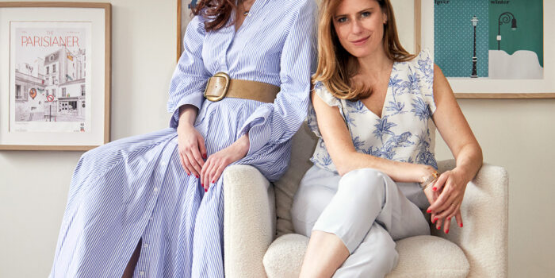What color are the pants worn by the second woman?
Look at the image and provide a short answer using one word or a phrase.

Light gray